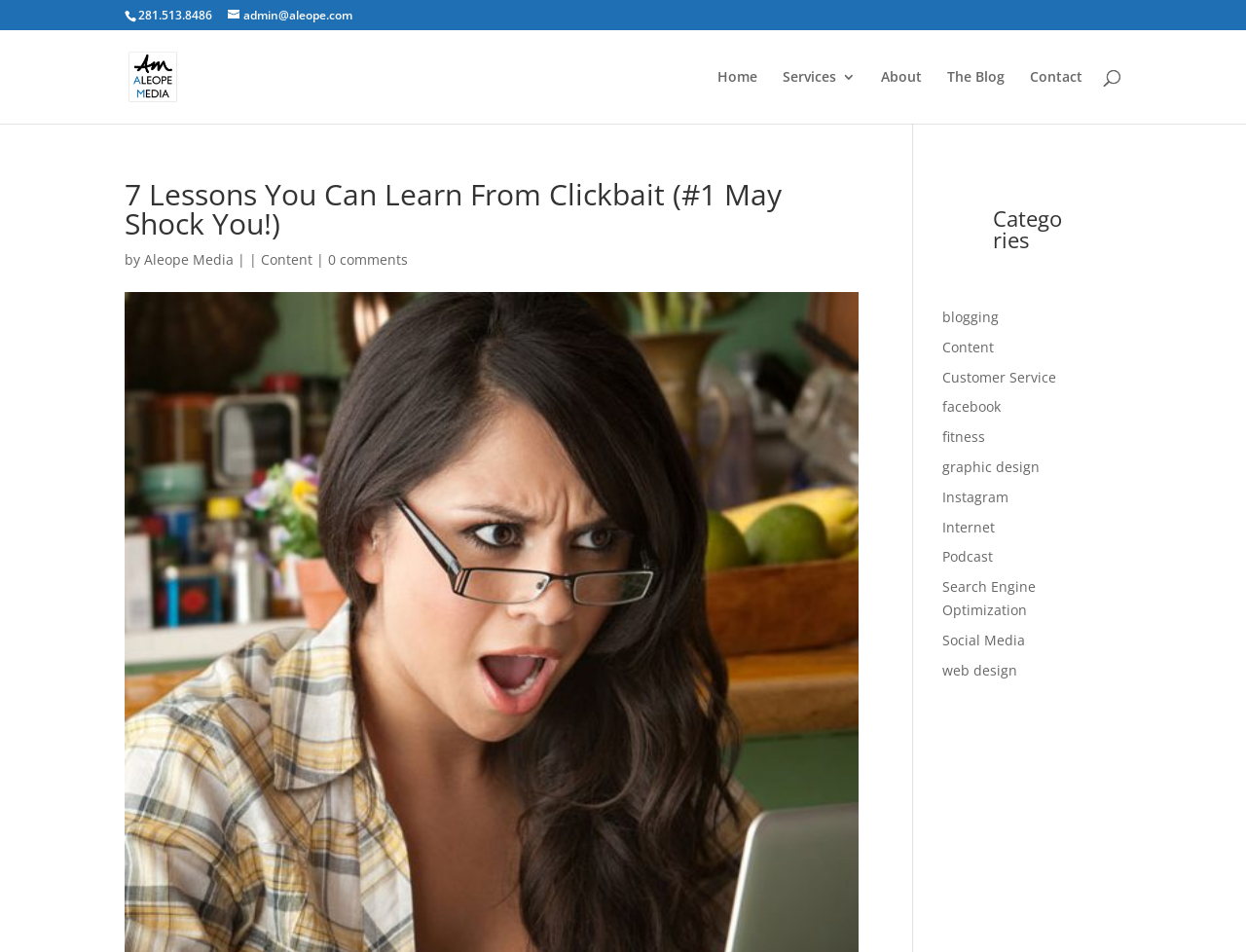Generate a thorough explanation of the webpage's elements.

This webpage is about "7 Lessons You Can Learn From Clickbait (#1 May Shock You!)" and is part of the Aleope Media website. At the top left corner, there is a phone number "281.513.8486" and an email address "admin@aleope.com" next to it. Below these, there is a logo of Aleope Media, which is an image with the text "Aleope Media" on it. 

On the top right corner, there is a navigation menu with links to "Home", "Services 3", "About", "The Blog", and "Contact". Below this menu, there is a search bar that spans across most of the width of the page, with a search box labeled "Search for:".

The main content of the page starts with a heading that repeats the title "7 Lessons You Can Learn From Clickbait (#1 May Shock You!)" followed by the author information "by Aleope Media" and a category "Content". There is also a link to "0 comments" below the author information.

On the right side of the page, there is a section labeled "Categories" with 11 links to different categories, including "blogging", "Content", "Customer Service", "facebook", "fitness", "graphic design", "Instagram", "Internet", "Podcast", "Search Engine Optimization", and "web design".